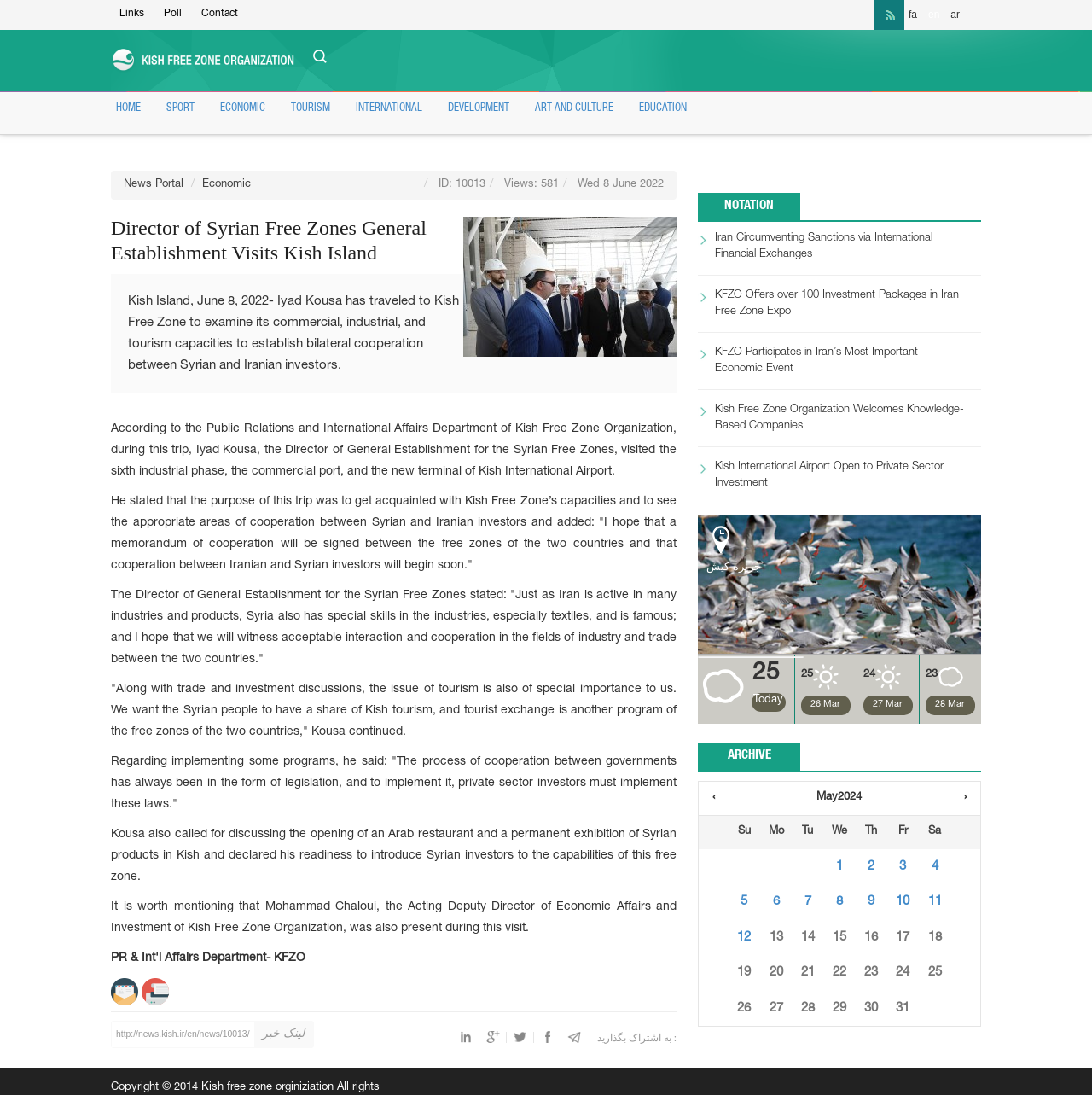Provide a brief response using a word or short phrase to this question:
How many links are there in the main navigation menu?

7